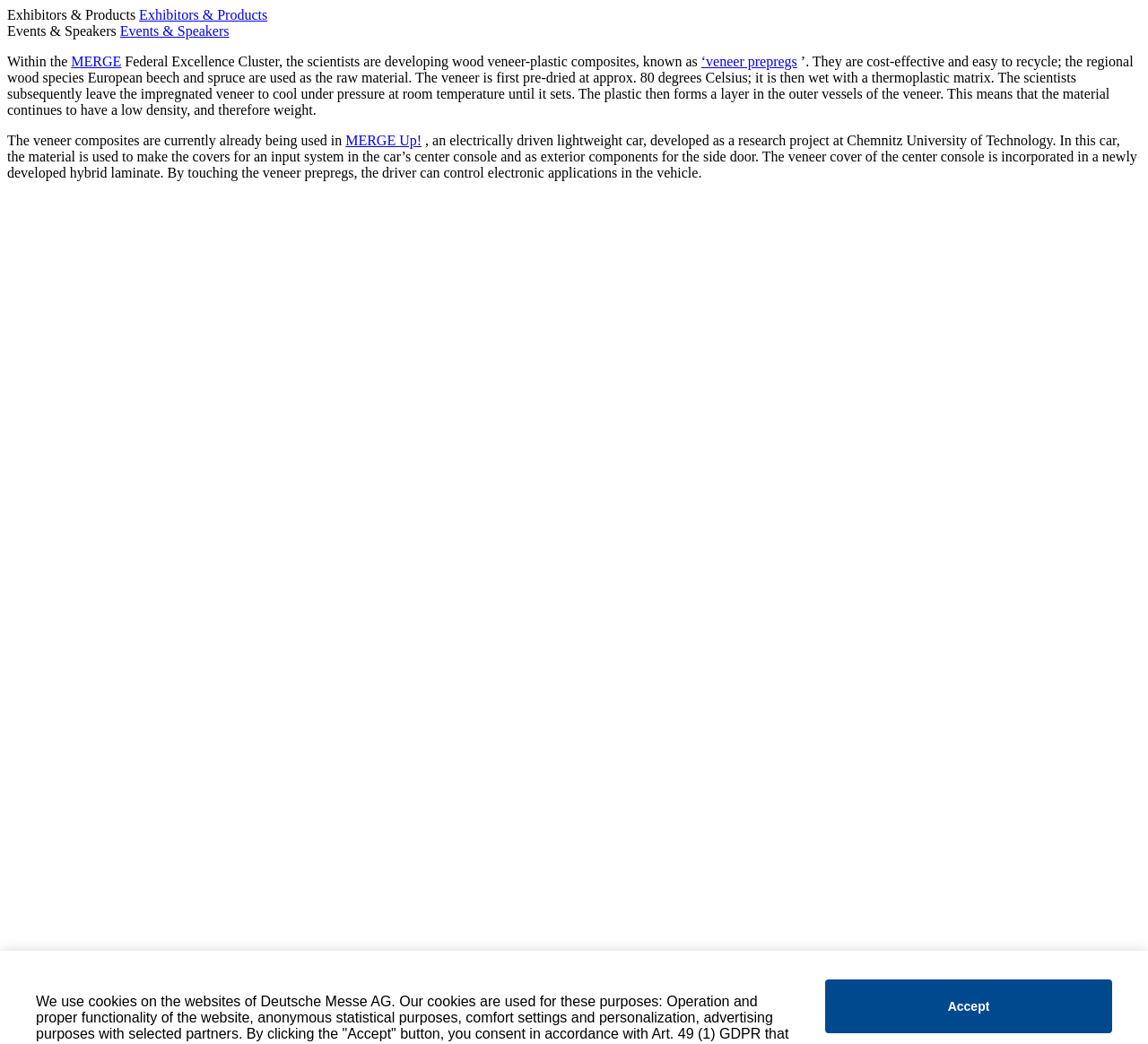Please provide a brief answer to the following inquiry using a single word or phrase:
What is the purpose of touching the veneer prepregs in the car?

Control electronic applications